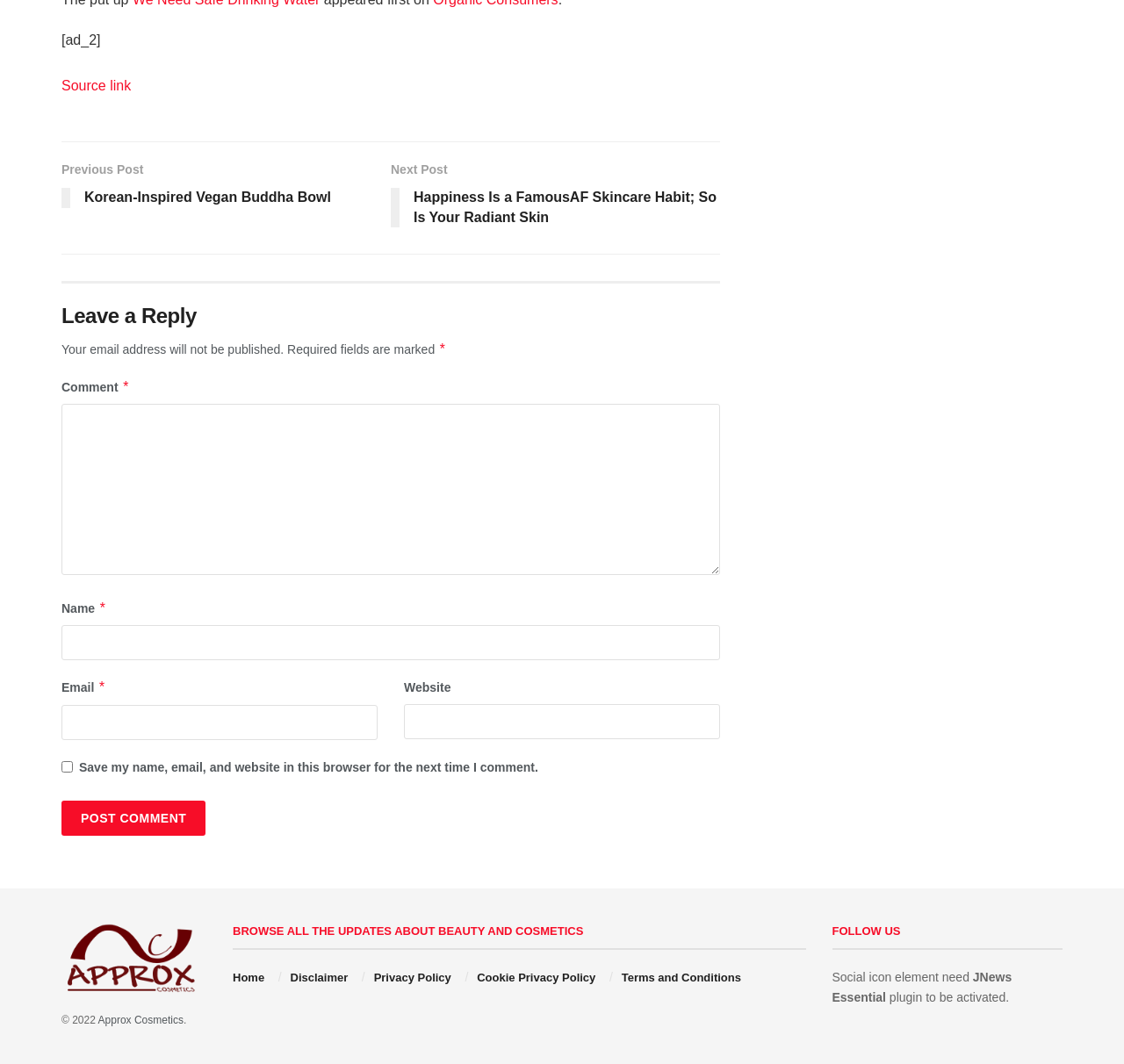Kindly determine the bounding box coordinates for the area that needs to be clicked to execute this instruction: "Click on ABOUT US".

None